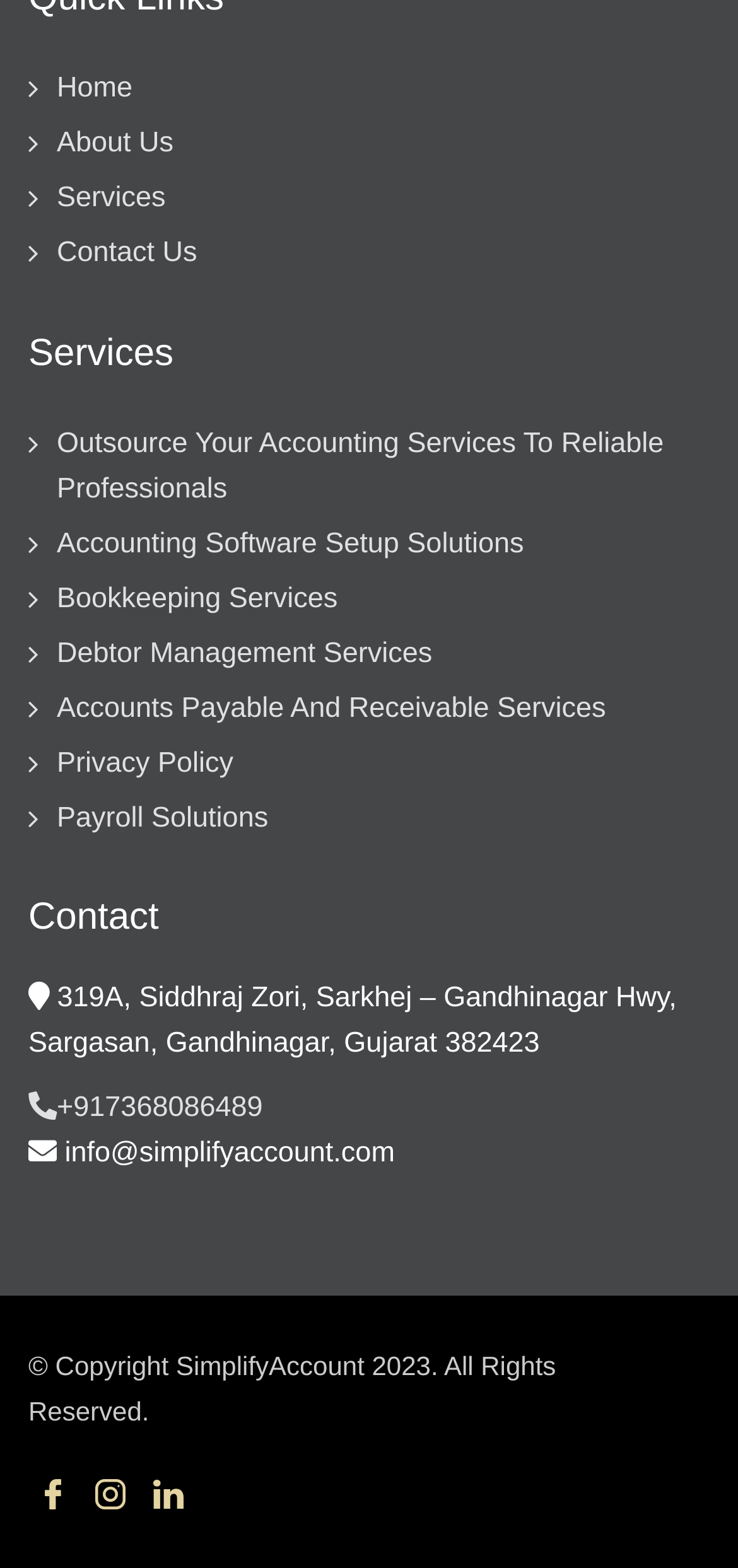Find the bounding box coordinates of the element to click in order to complete the given instruction: "learn about accounting services."

[0.077, 0.272, 0.899, 0.322]